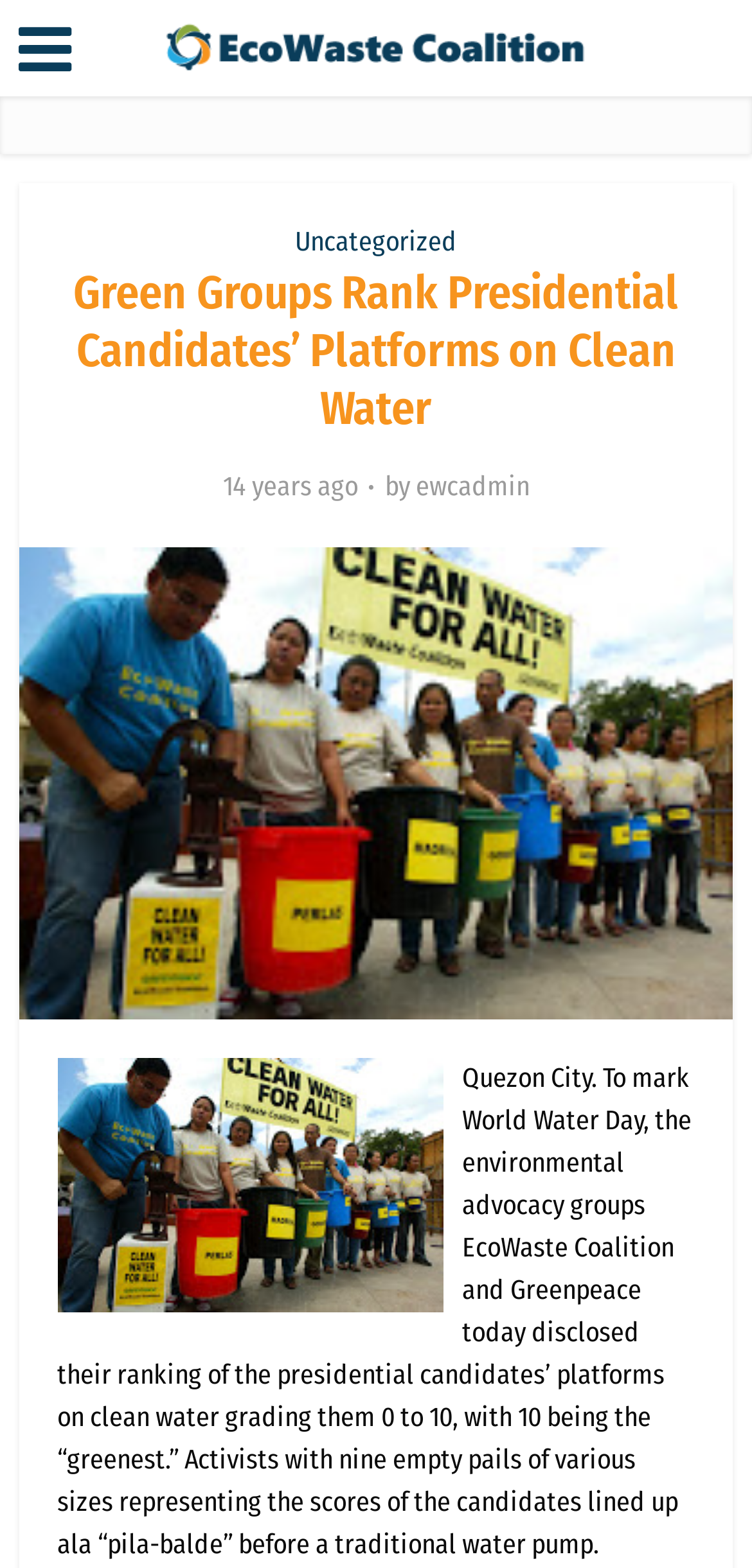Locate the UI element that matches the description ewcadmin in the webpage screenshot. Return the bounding box coordinates in the format (top-left x, top-left y, bottom-right x, bottom-right y), with values ranging from 0 to 1.

[0.553, 0.3, 0.704, 0.322]